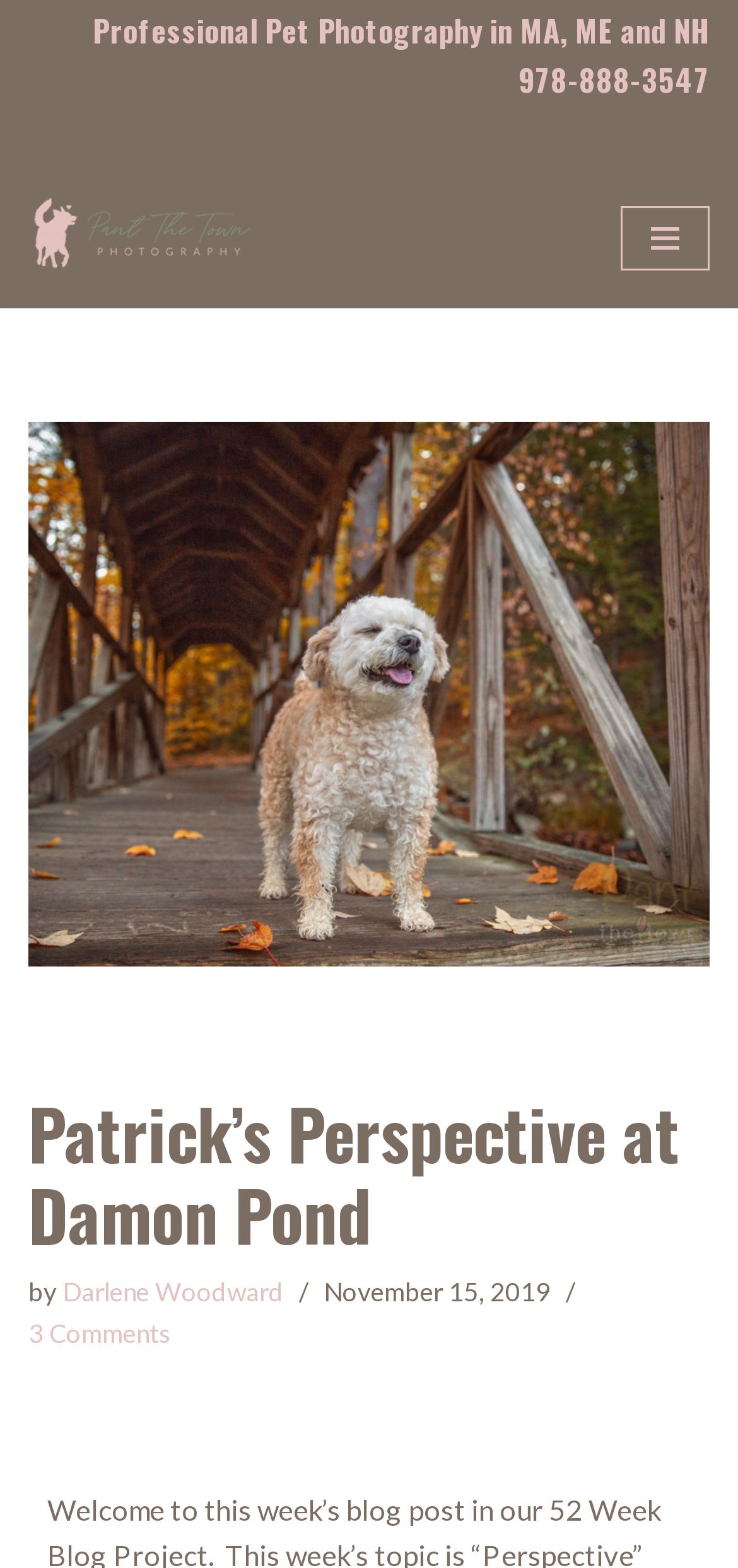Determine the bounding box of the UI component based on this description: "Darlene Woodward". The bounding box coordinates should be four float values between 0 and 1, i.e., [left, top, right, bottom].

[0.085, 0.814, 0.385, 0.833]